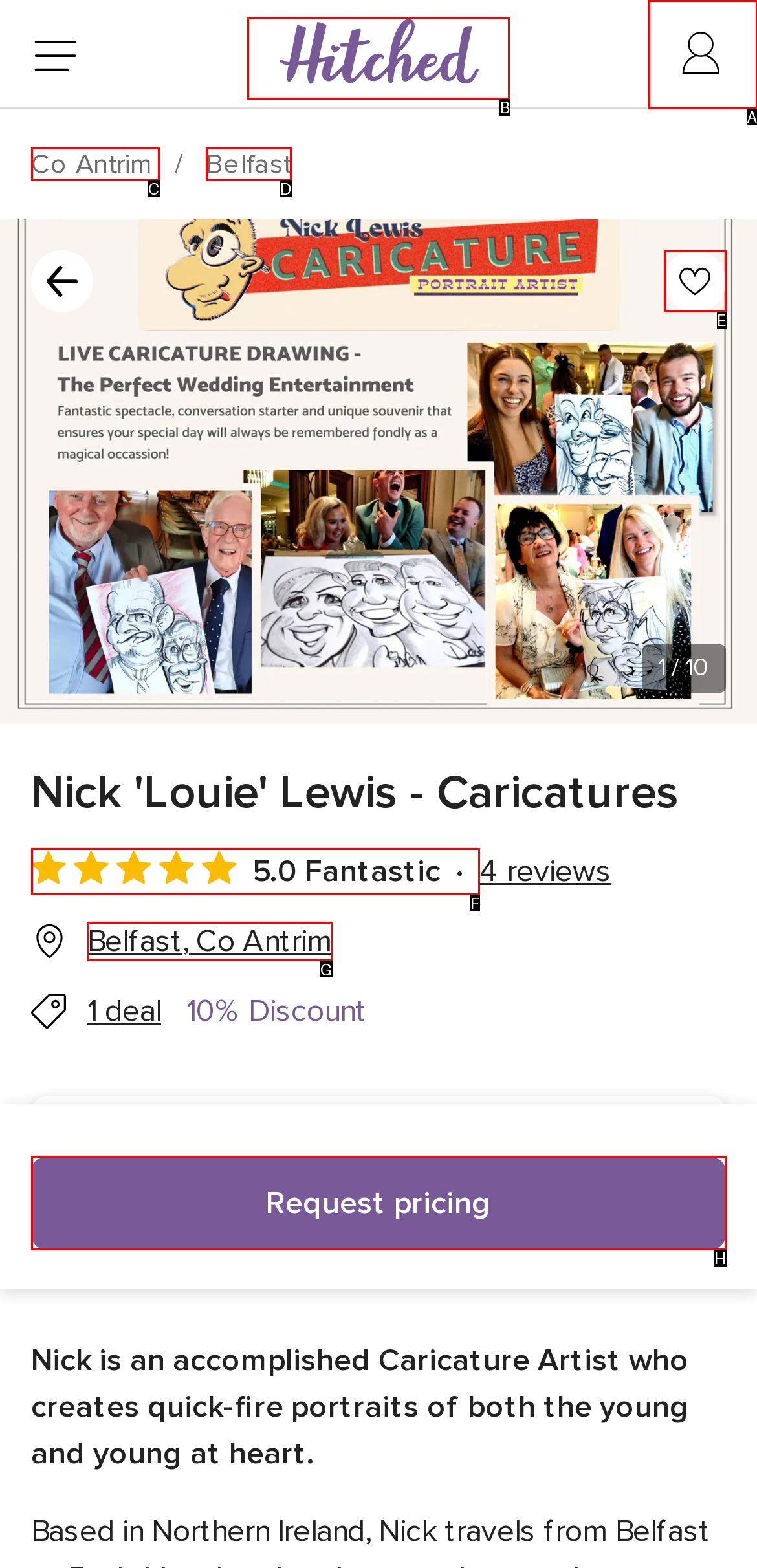Select the appropriate HTML element that needs to be clicked to finish the task: Add Nick 'Louie' Lewis - Caricatures to Favourites
Reply with the letter of the chosen option.

E